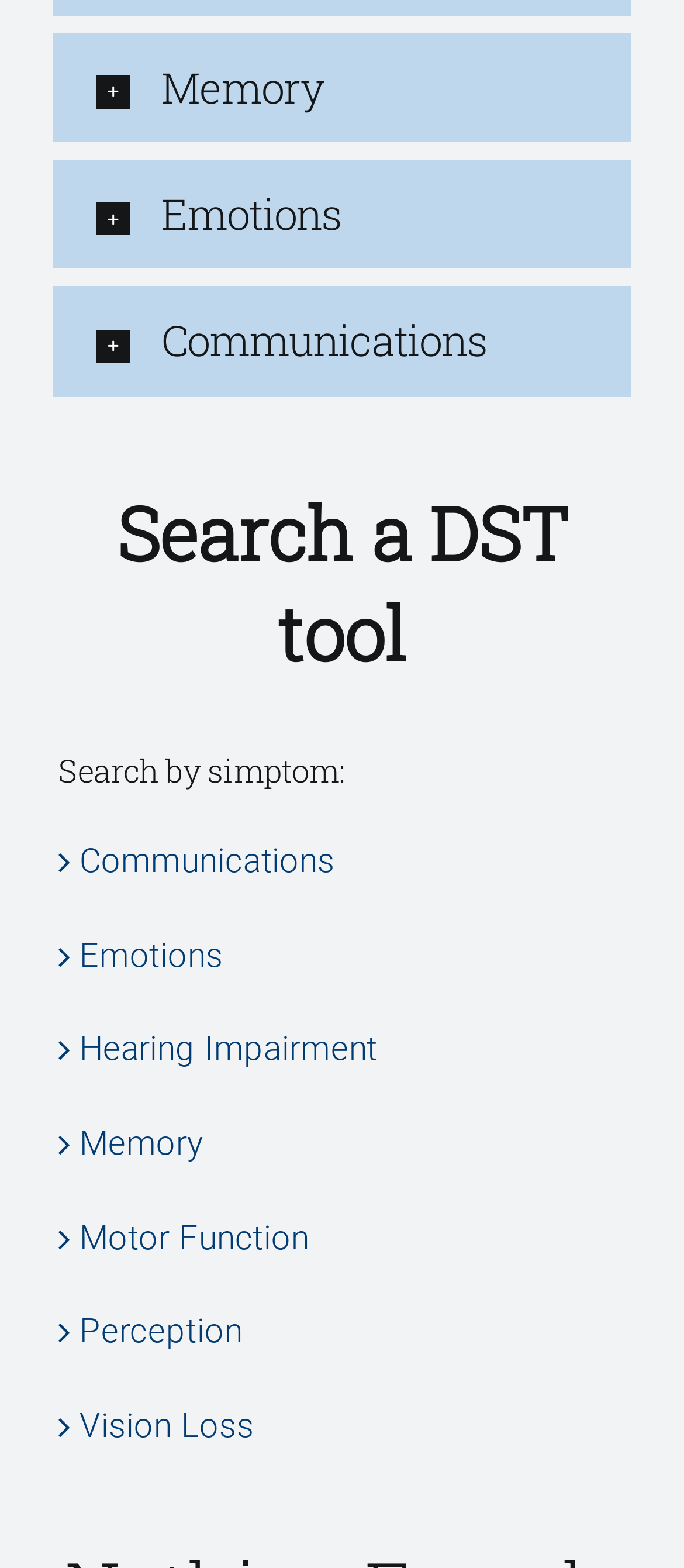Based on the element description 3Nov, 2022, identify the bounding box coordinates for the UI element. The coordinates should be in the format (top-left x, top-left y, bottom-right x, bottom-right y) and within the 0 to 1 range.

None